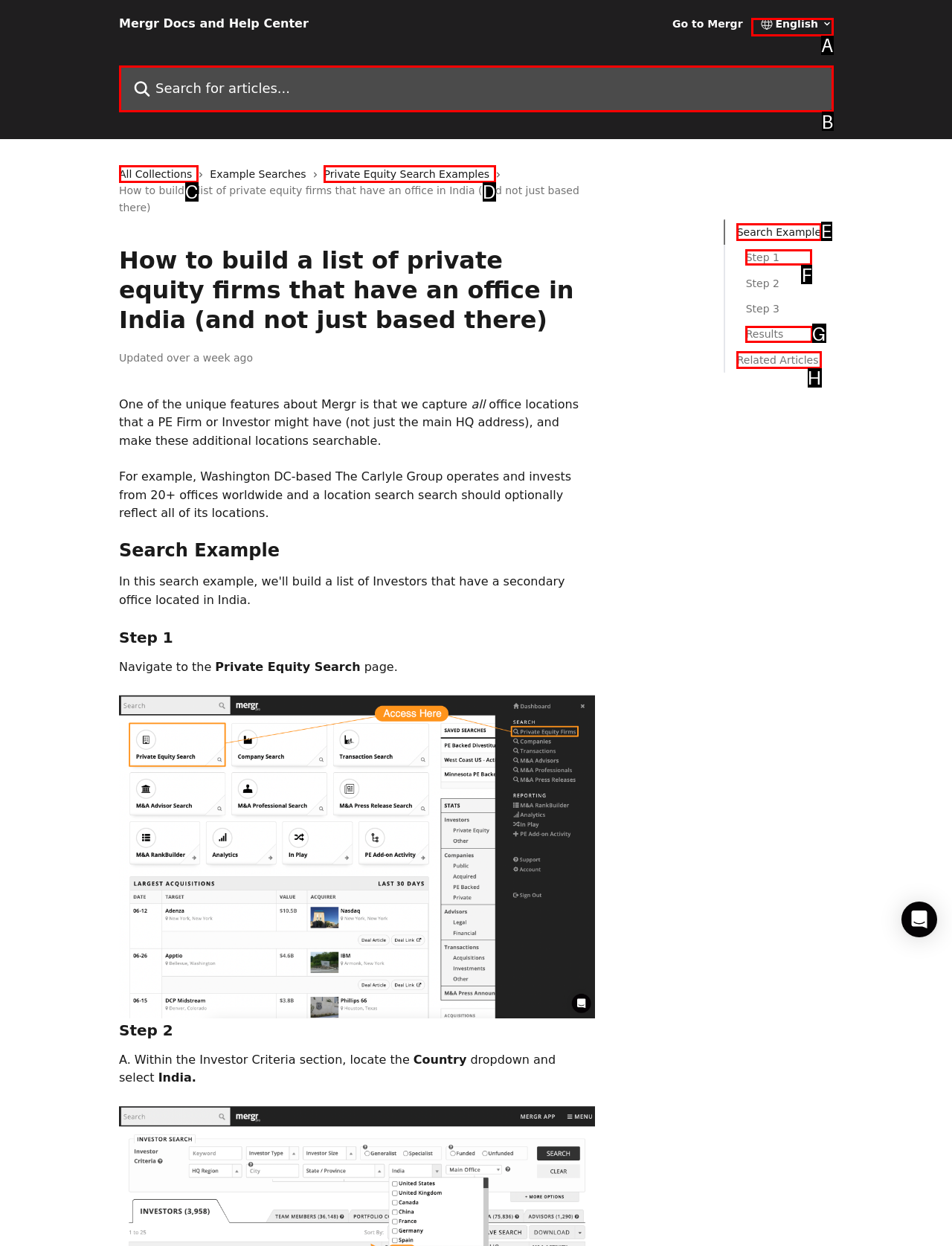Tell me which option I should click to complete the following task: View Step 1 Answer with the option's letter from the given choices directly.

F